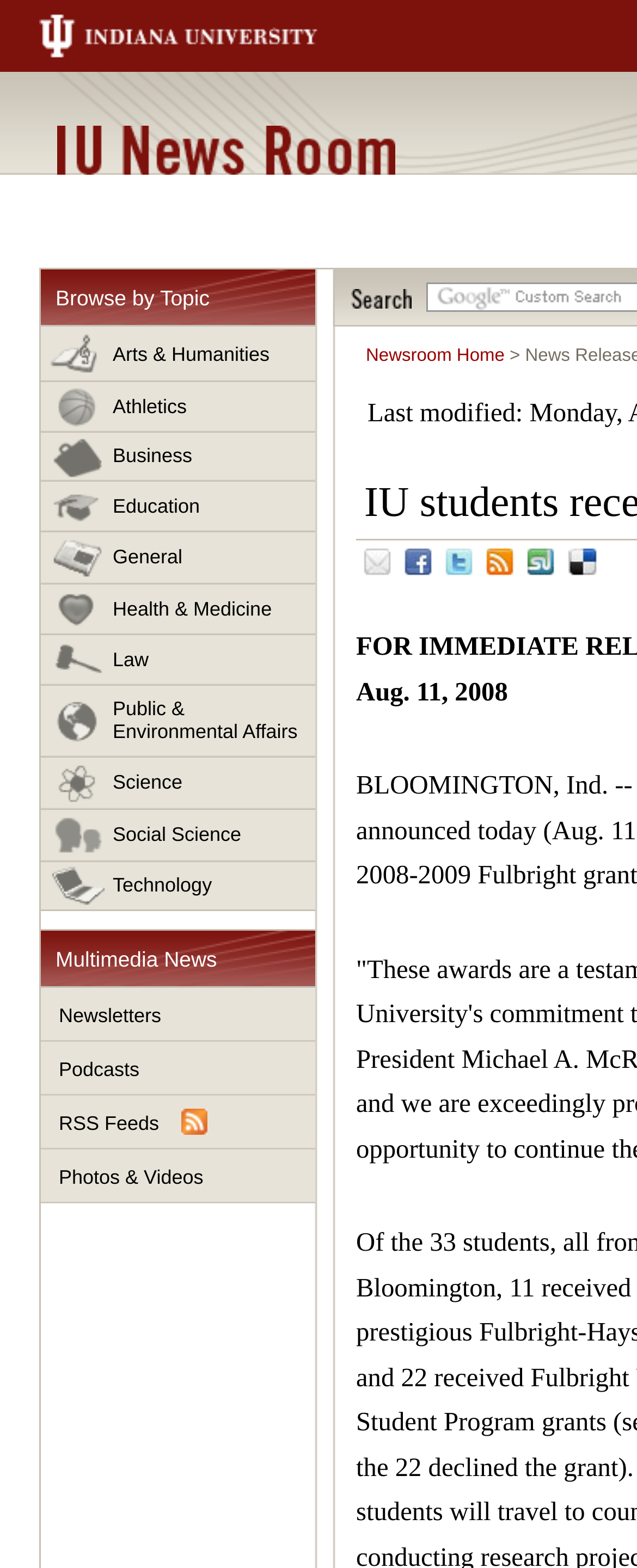Please provide the bounding box coordinates for the element that needs to be clicked to perform the instruction: "email news". The coordinates must consist of four float numbers between 0 and 1, formatted as [left, top, right, bottom].

[0.559, 0.345, 0.682, 0.378]